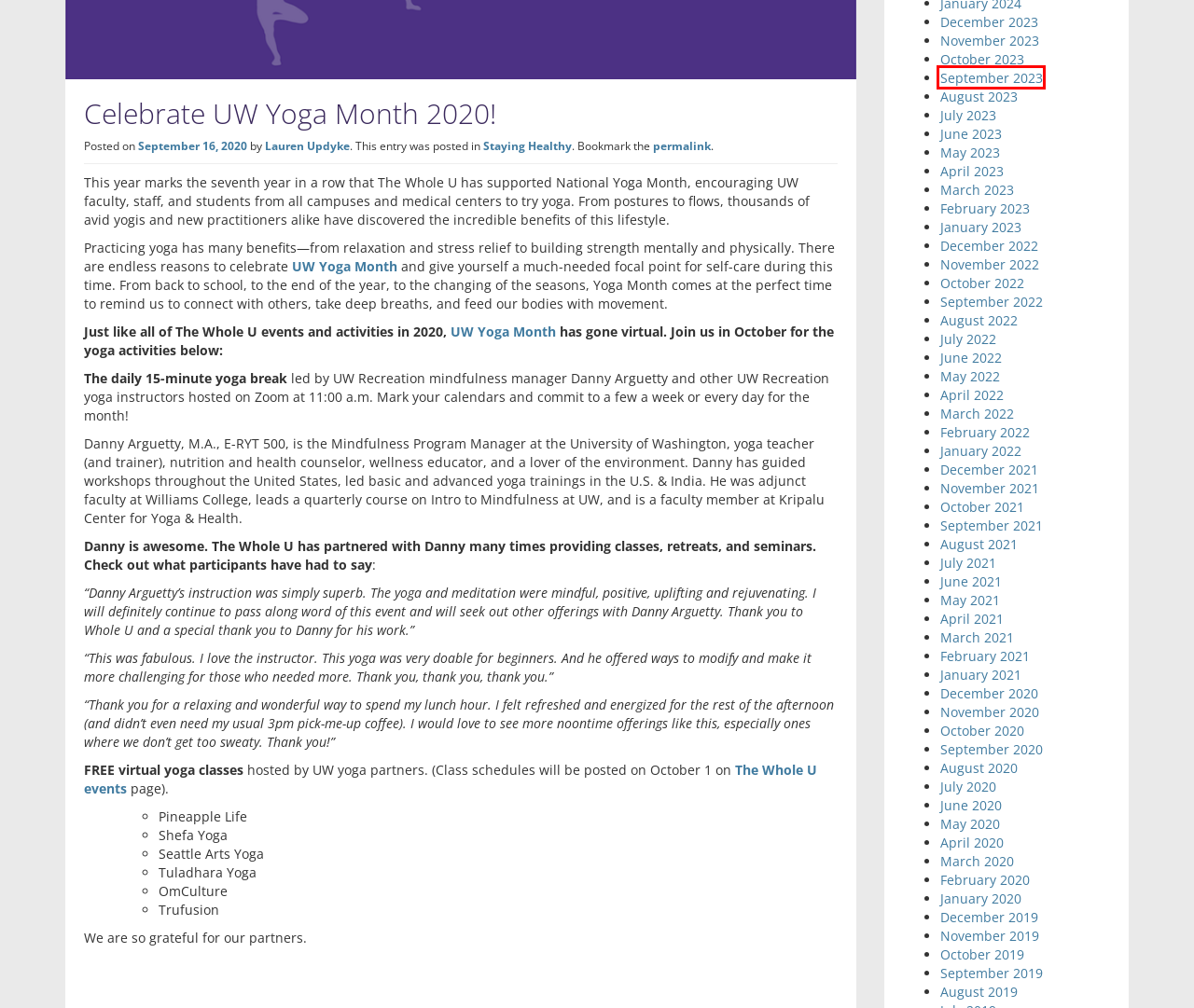Examine the webpage screenshot and identify the UI element enclosed in the red bounding box. Pick the webpage description that most accurately matches the new webpage after clicking the selected element. Here are the candidates:
A. September 2020 - The Whole U
B. August 2020 - The Whole U
C. October 2021 - The Whole U
D. September 2023 - The Whole U
E. June 2021 - The Whole U
F. February 2022 - The Whole U
G. May 2023 - The Whole U
H. December 2021 - The Whole U

D